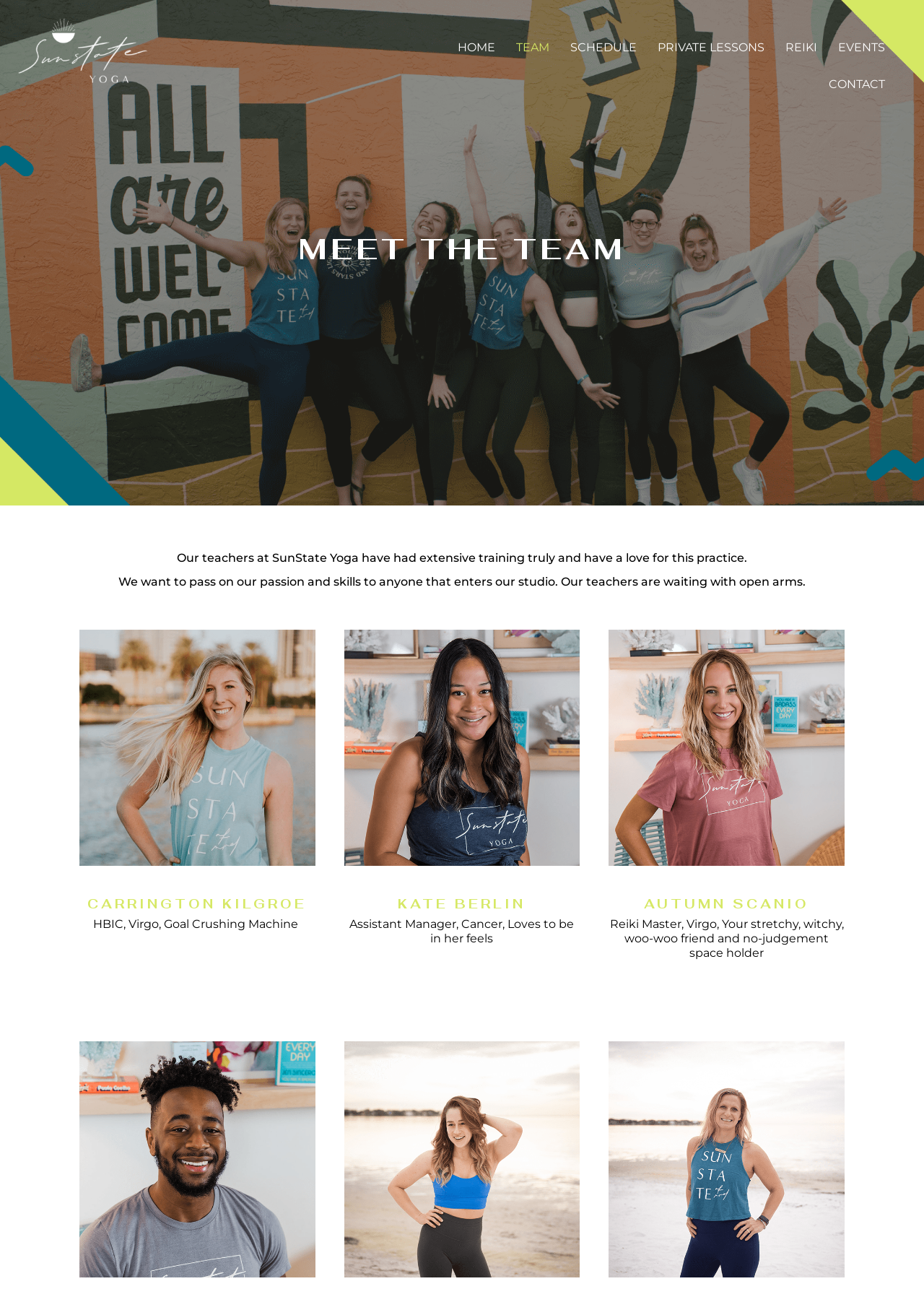Specify the bounding box coordinates of the area to click in order to execute this command: 'Read about Autumn Scanio'. The coordinates should consist of four float numbers ranging from 0 to 1, and should be formatted as [left, top, right, bottom].

[0.659, 0.489, 0.914, 0.672]